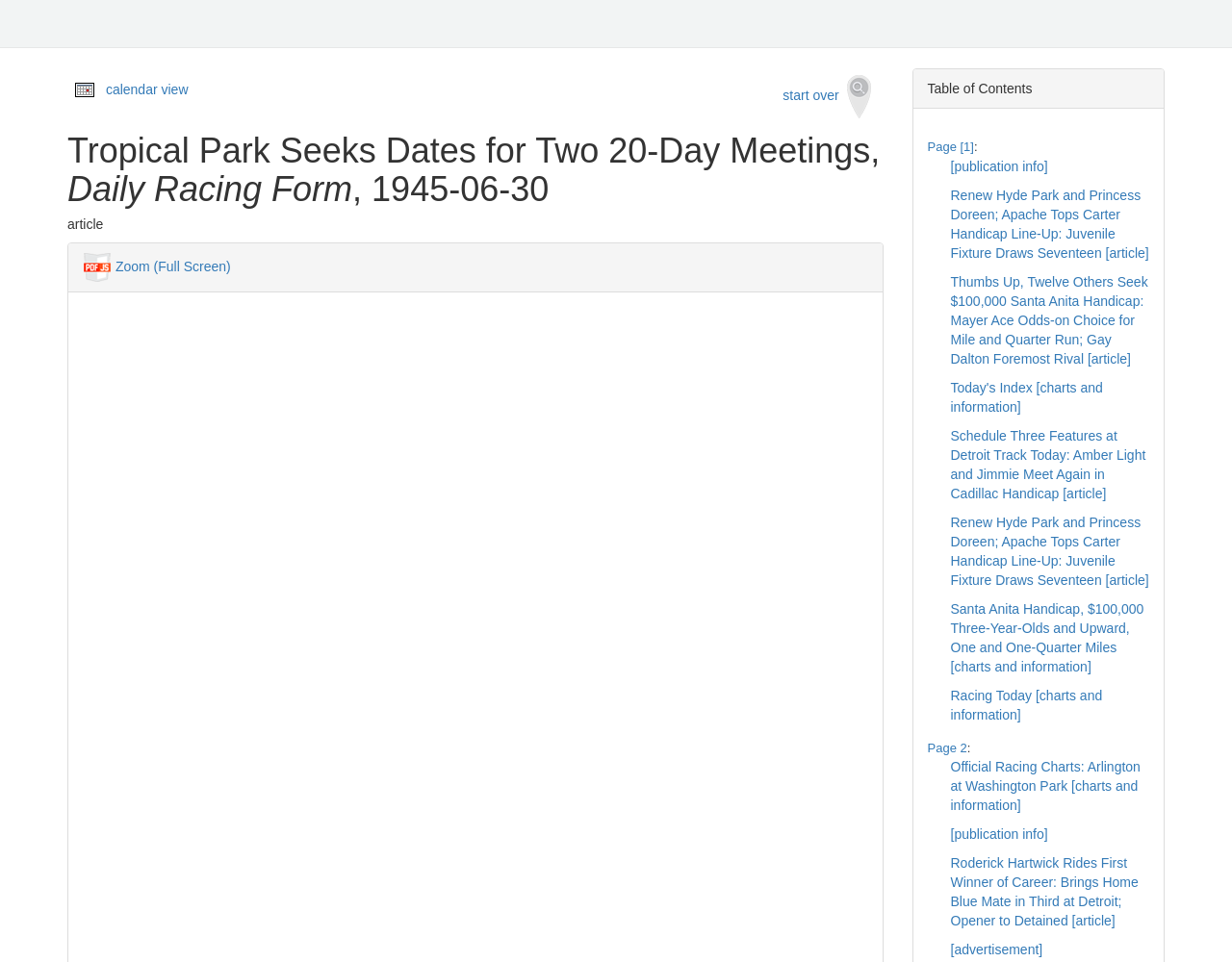Identify the bounding box of the UI component described as: "Page 2".

[0.753, 0.77, 0.785, 0.785]